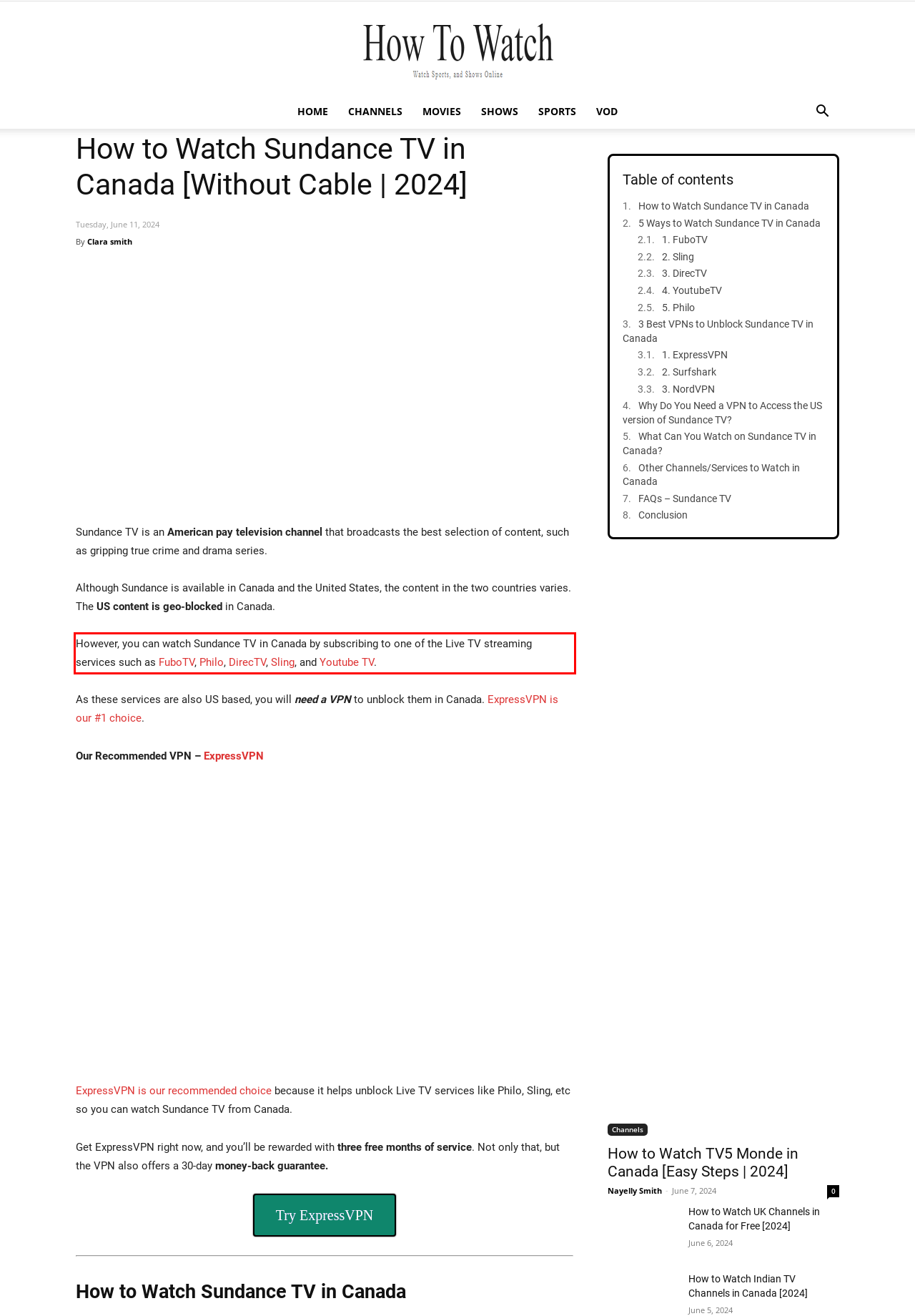Using the provided screenshot, read and generate the text content within the red-bordered area.

However, you can watch Sundance TV in Canada by subscribing to one of the Live TV streaming services such as FuboTV, Philo, DirecTV, Sling, and Youtube TV.